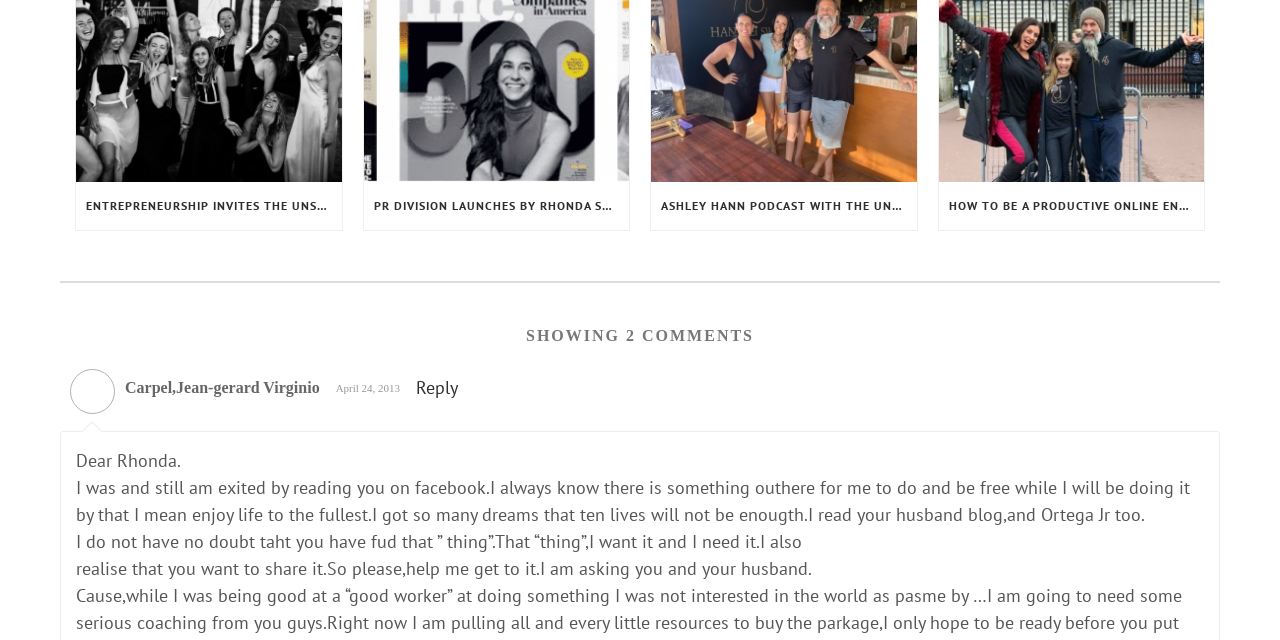Refer to the image and offer a detailed explanation in response to the question: What is the date of the first comment?

The time element with the text 'April 24, 2013' is located near the author's name, suggesting that it is the date of the first comment.